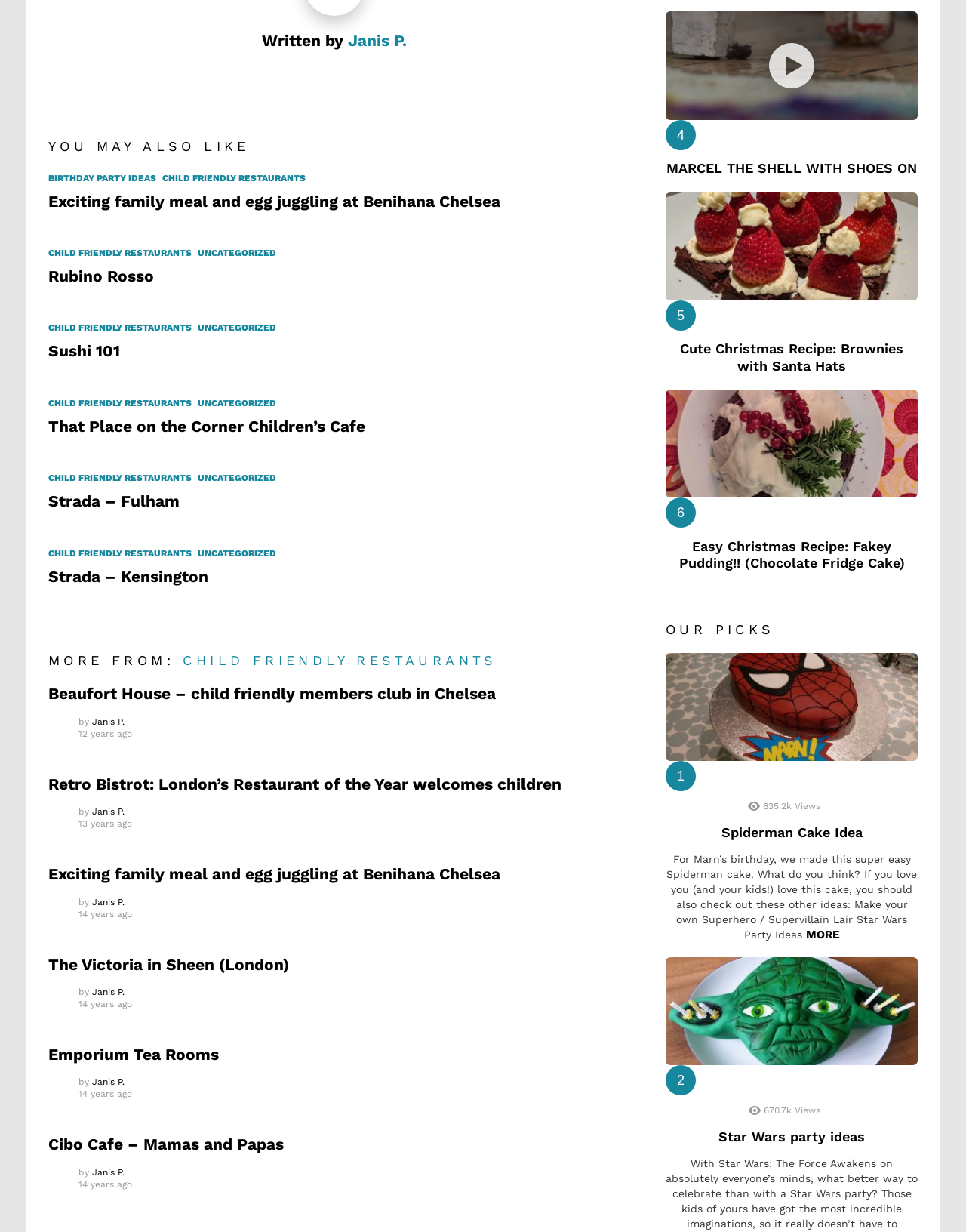Please identify the bounding box coordinates for the region that you need to click to follow this instruction: "Read the article 'Tips for Giving Gifts at a Baby Shower.'".

None